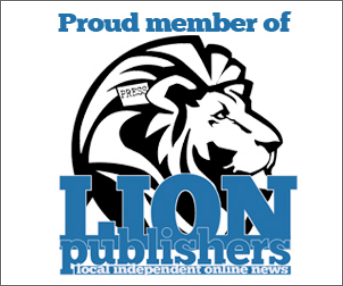What does the lion's head symbolize in the logo?
Utilize the image to construct a detailed and well-explained answer.

The caption states that the stylized, confident lion's head symbolizes strength and integrity within the publishing field, indicating that the lion's head is a representation of these values.